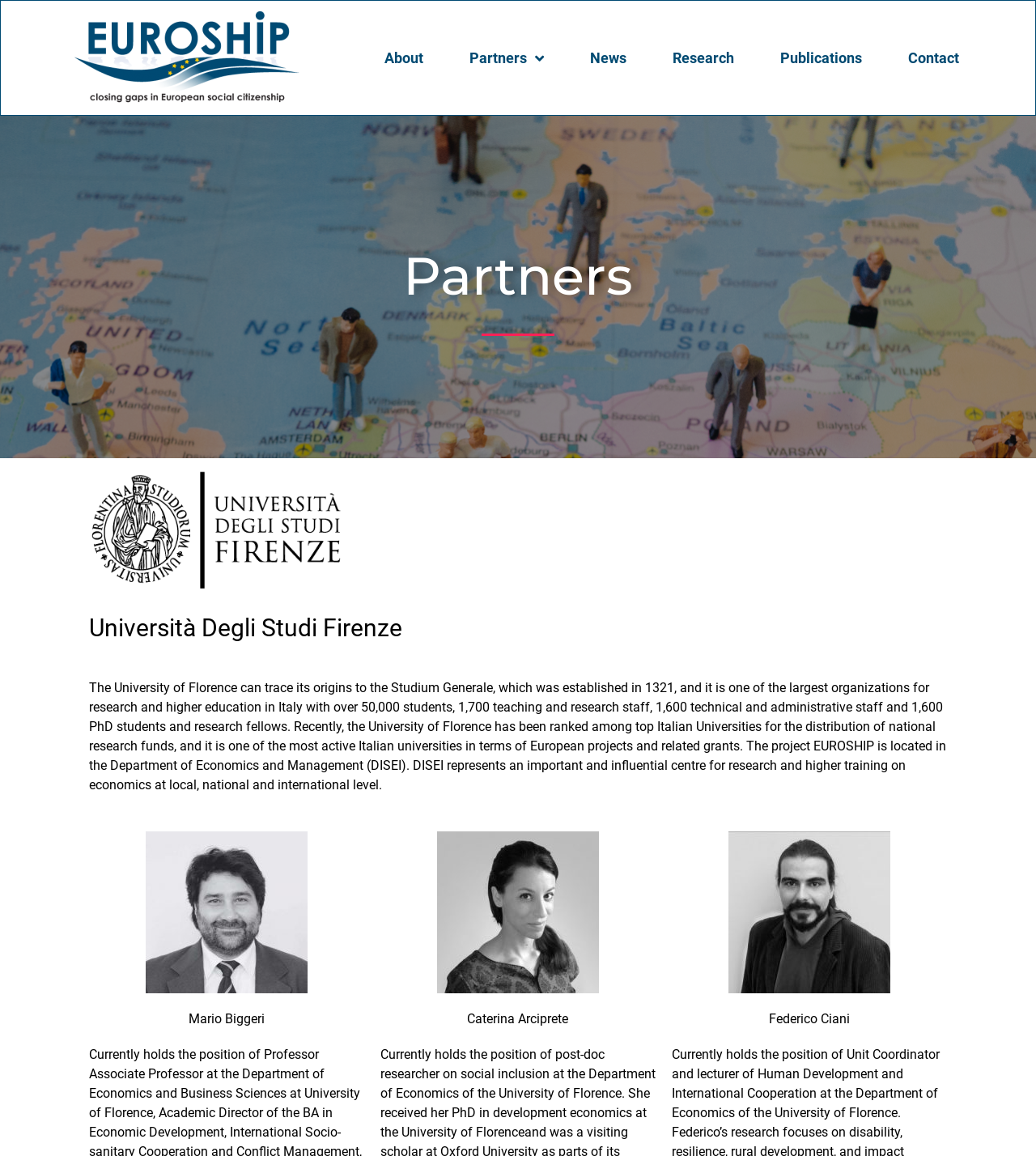Please determine the bounding box coordinates for the UI element described as: "Contact".

[0.869, 0.037, 0.934, 0.063]